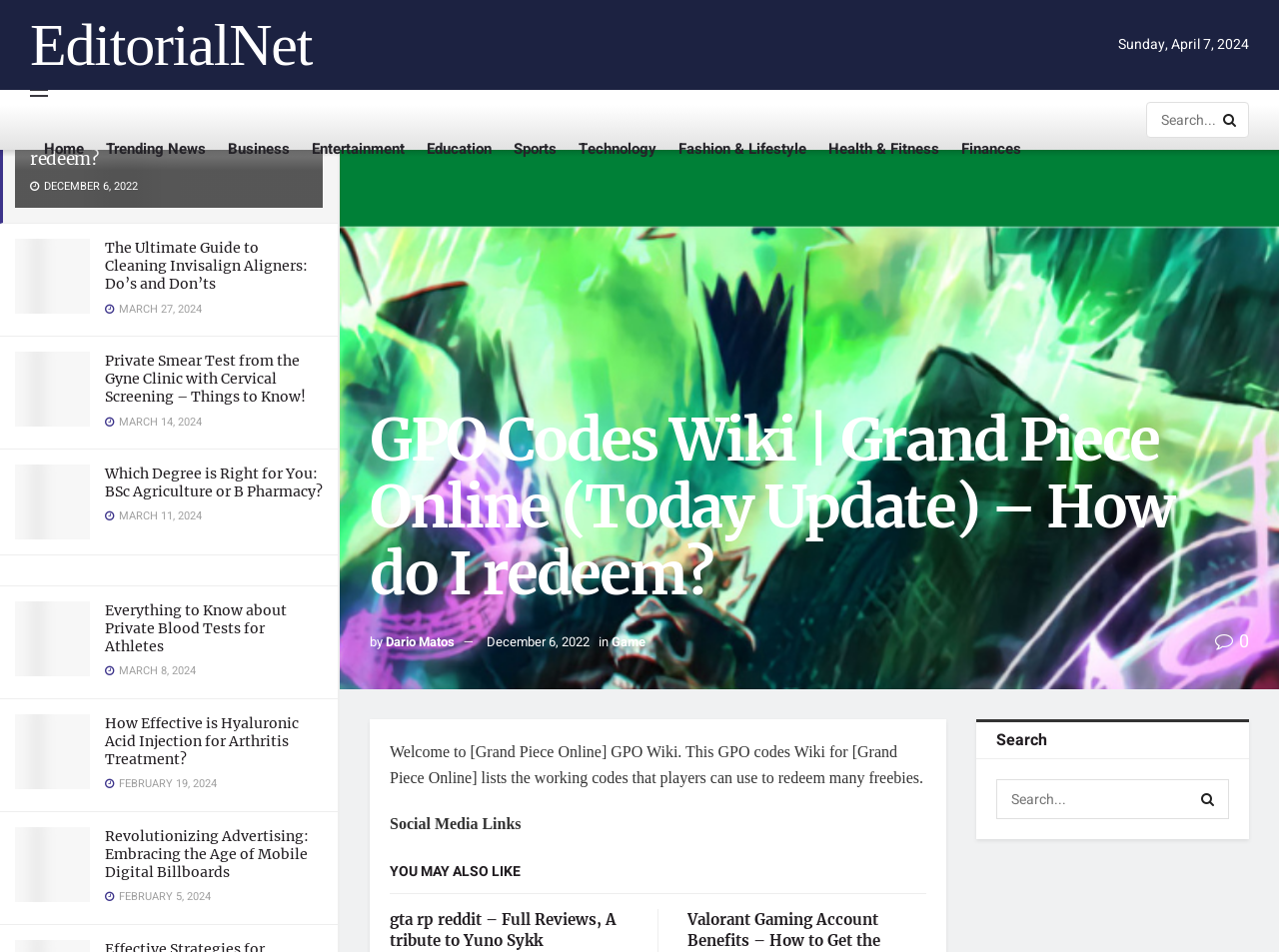Determine the bounding box coordinates of the clickable area required to perform the following instruction: "Share on Twitter". The coordinates should be represented as four float numbers between 0 and 1: [left, top, right, bottom].

None